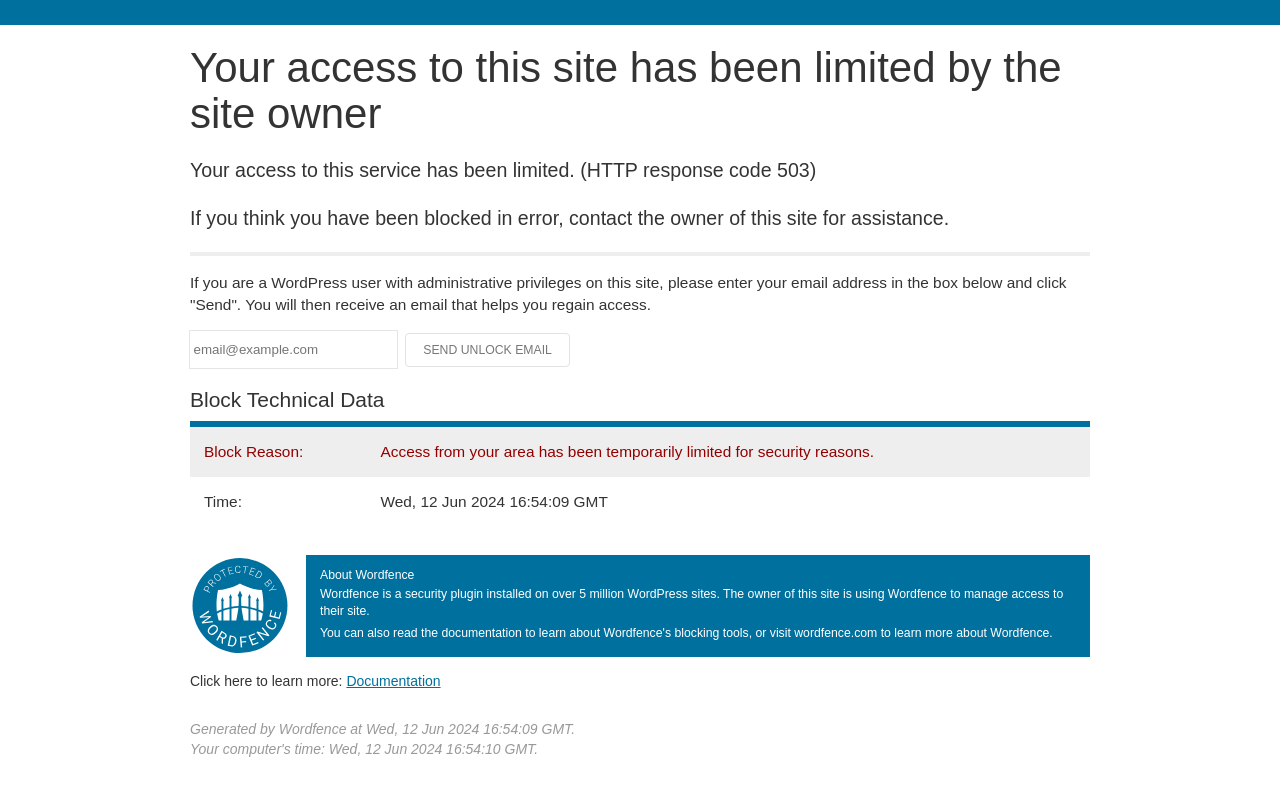What is the plugin used to manage site access?
Refer to the image and give a detailed answer to the query.

I found this answer by reading the text under the heading 'About Wordfence' which states that 'The owner of this site is using Wordfence to manage access to their site.'